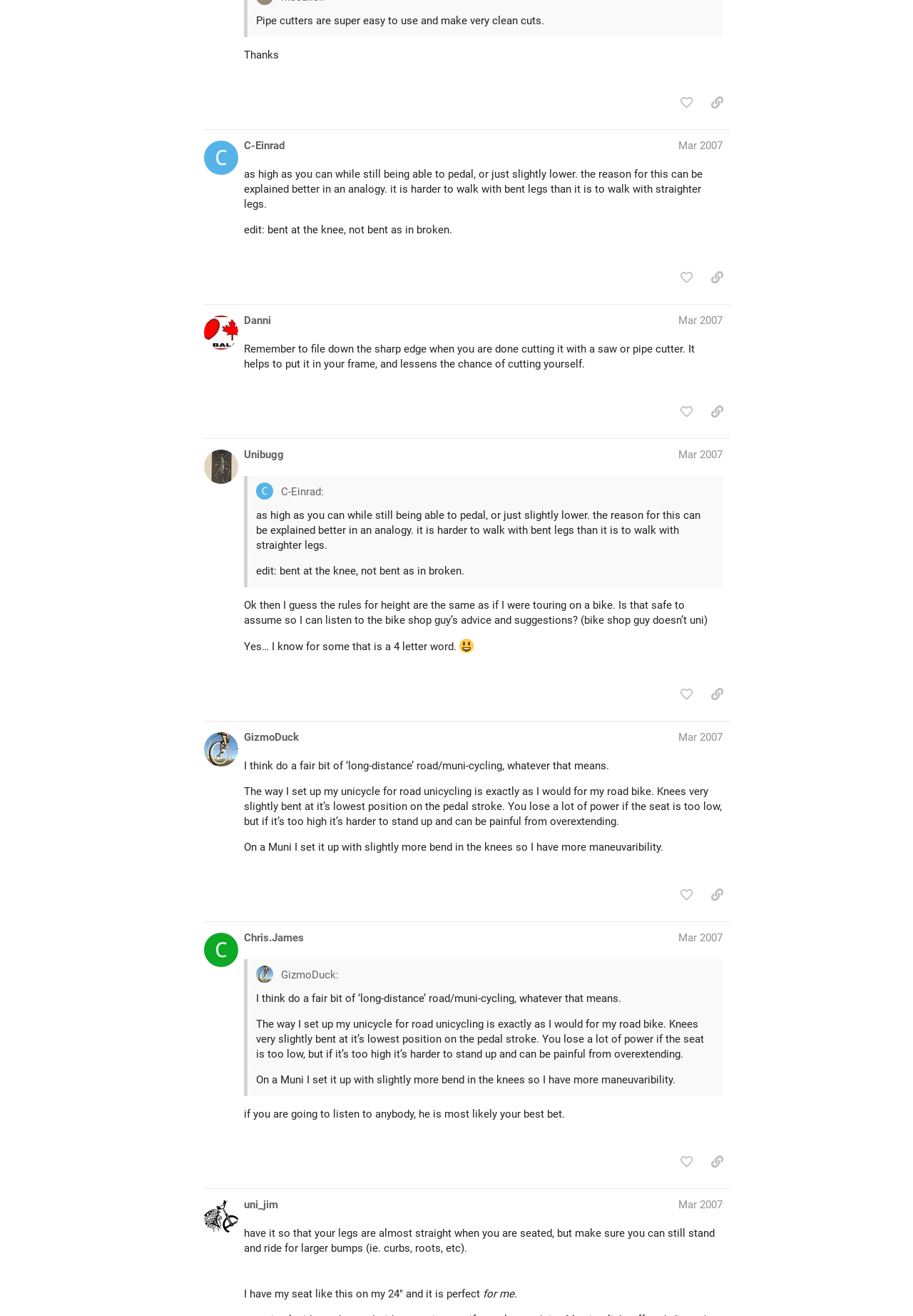Please determine the bounding box coordinates of the section I need to click to accomplish this instruction: "like this post".

[0.737, 0.304, 0.766, 0.322]